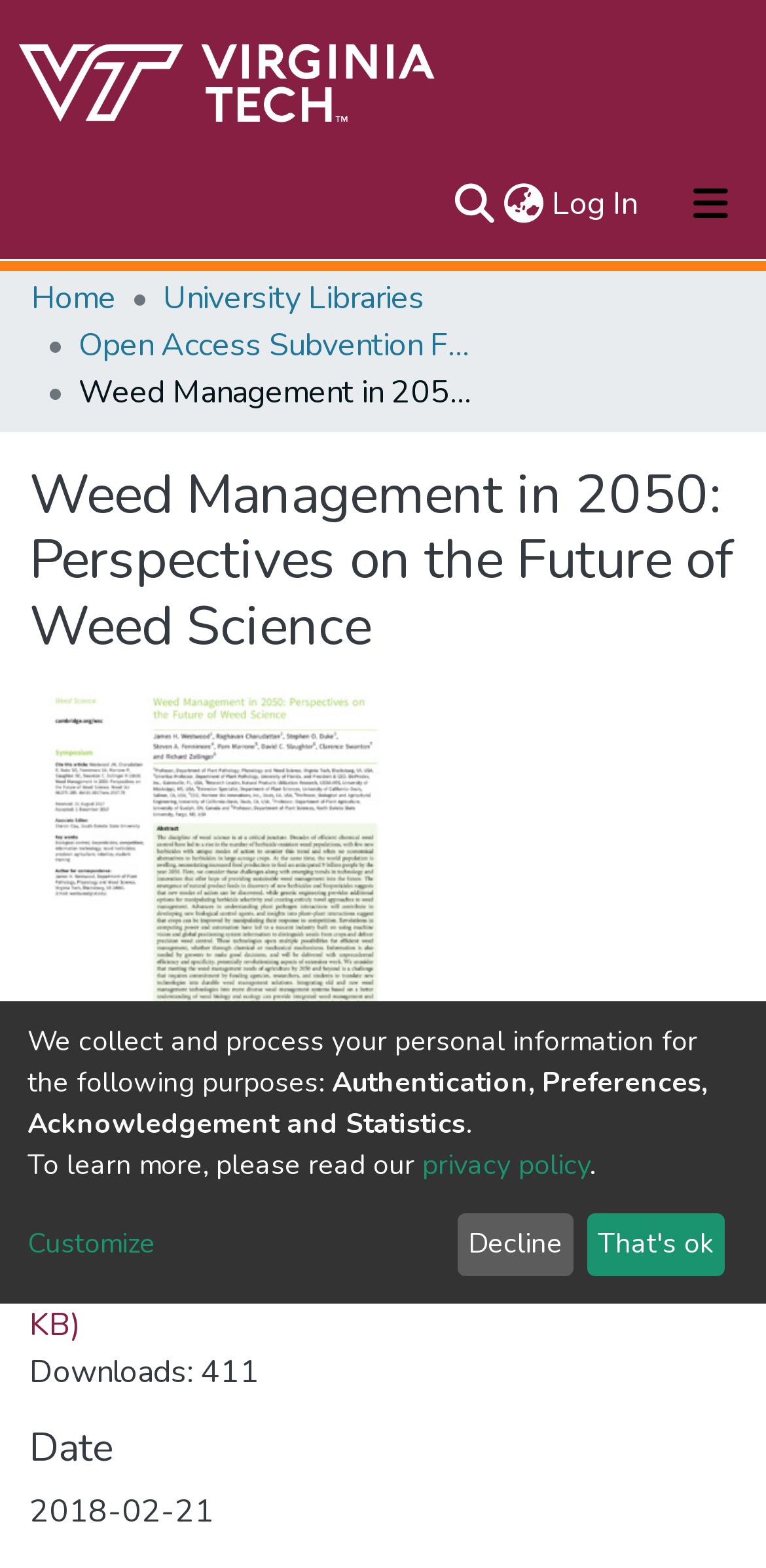Answer the question using only a single word or phrase: 
What is the file format of the downloadable file?

PDF